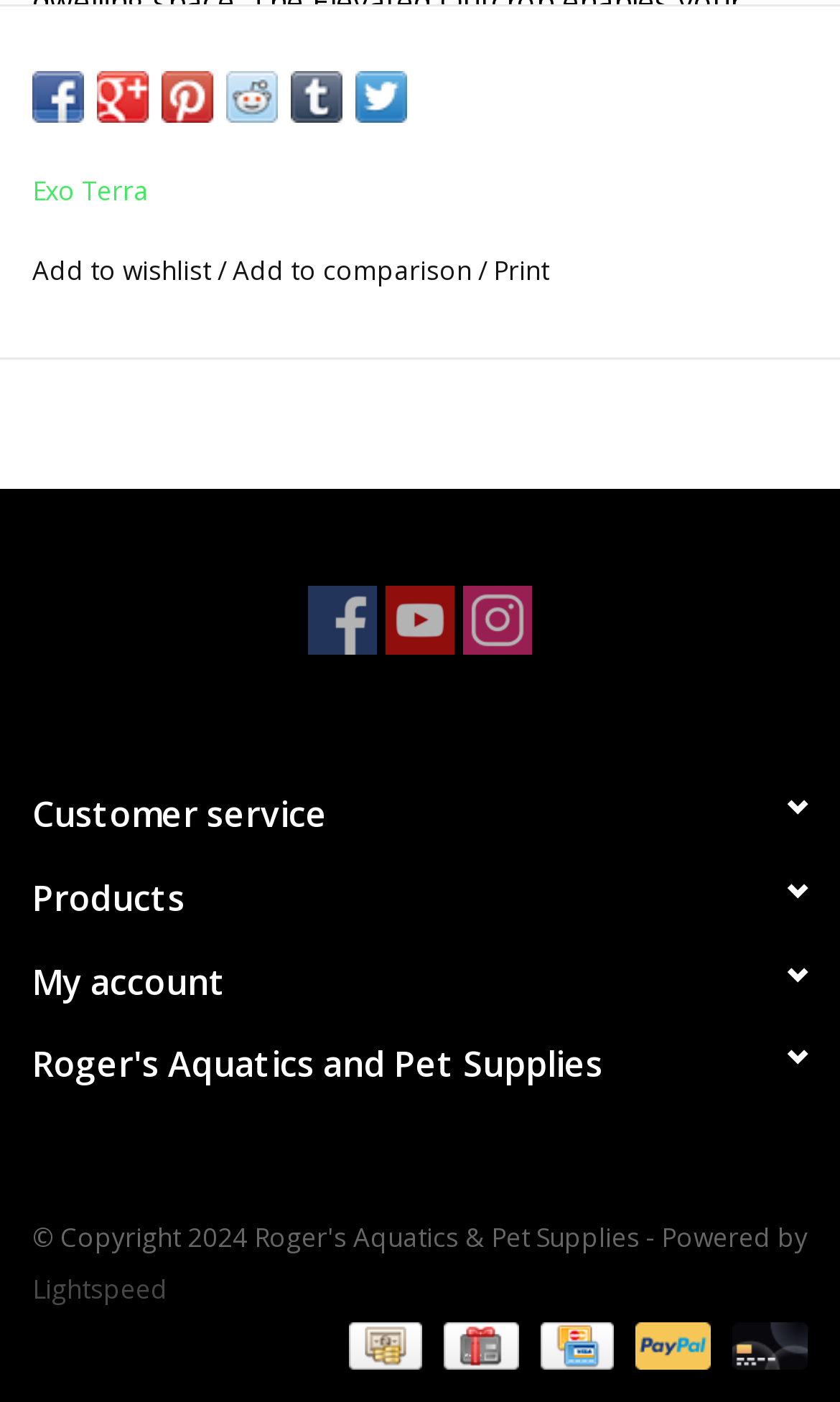What is the brand of the product?
Using the visual information from the image, give a one-word or short-phrase answer.

Exo Terra